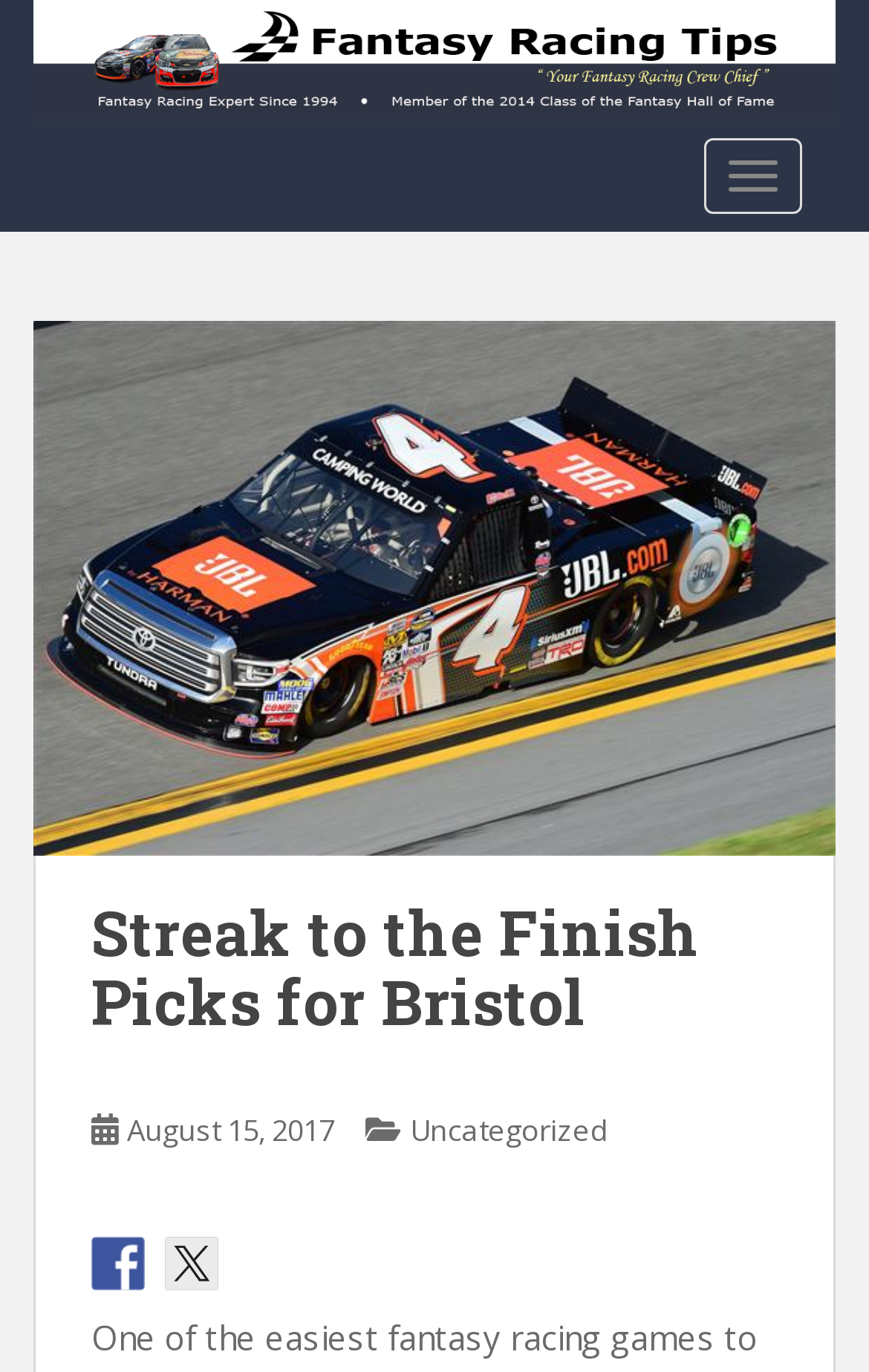Identify the bounding box coordinates for the UI element described as: "Toggle navigation". The coordinates should be provided as four floats between 0 and 1: [left, top, right, bottom].

[0.81, 0.101, 0.923, 0.156]